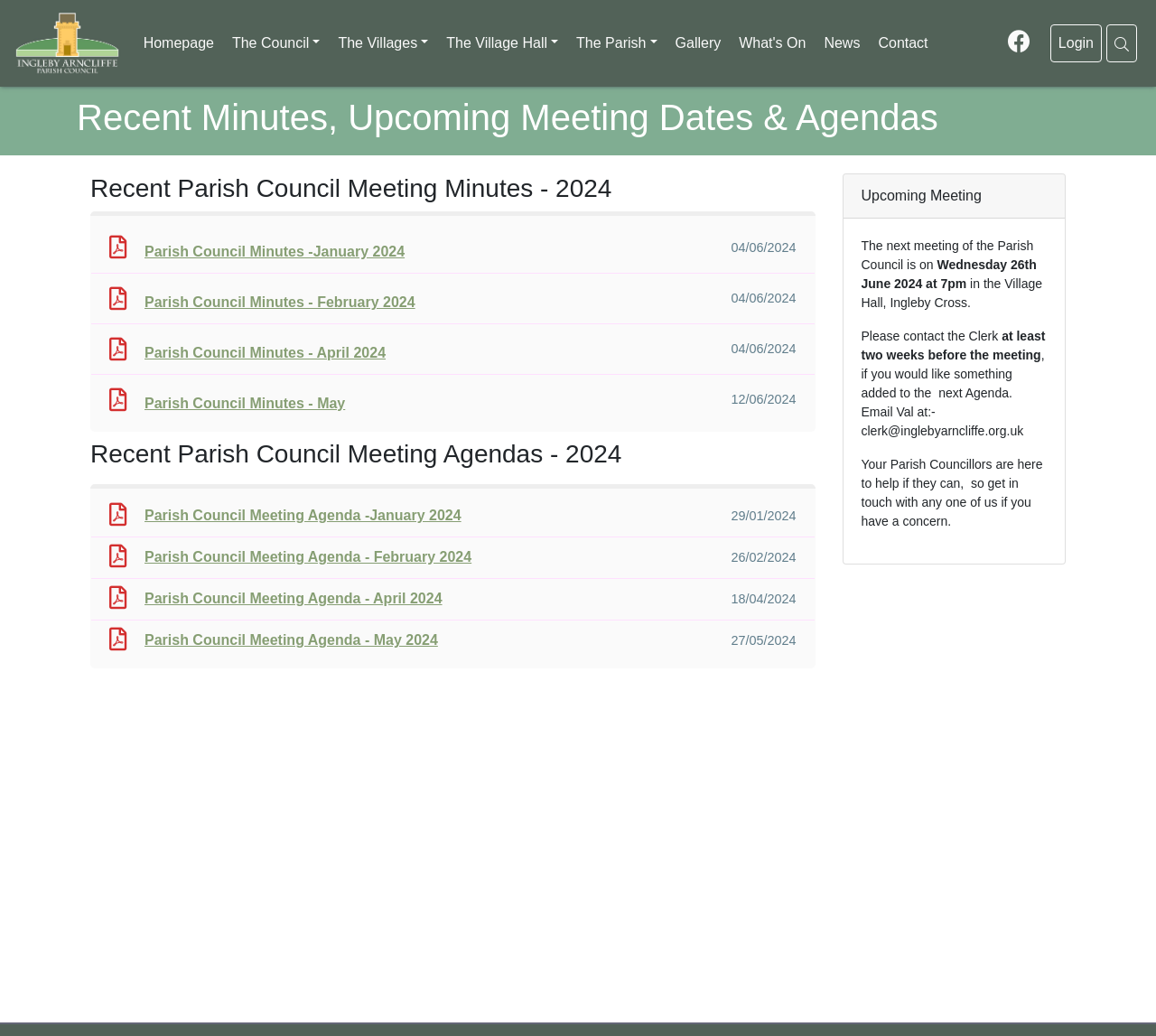Find the bounding box coordinates corresponding to the UI element with the description: "What's On". The coordinates should be formatted as [left, top, right, bottom], with values as floats between 0 and 1.

[0.633, 0.024, 0.703, 0.06]